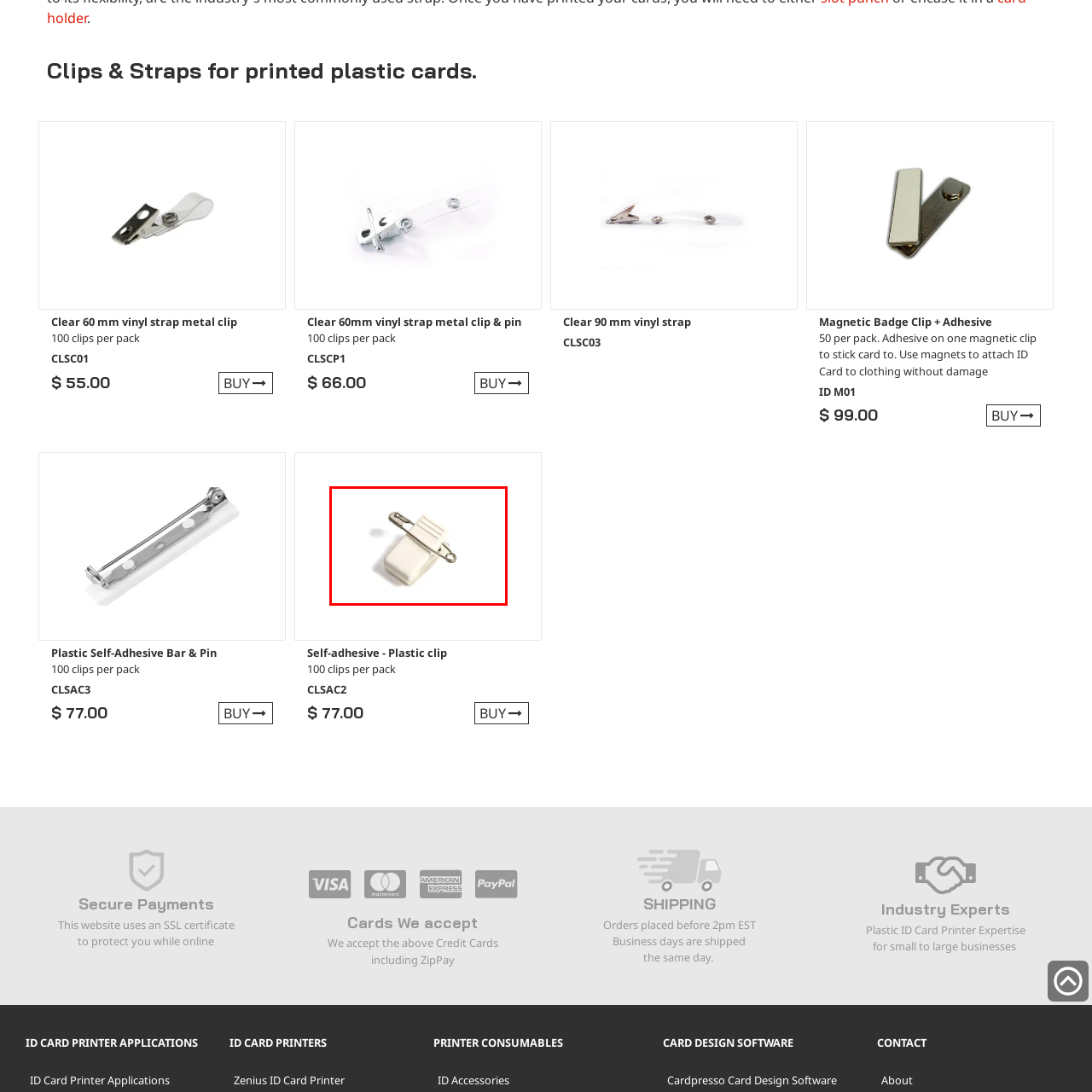Examine the area surrounded by the red box and describe it in detail.

This image features a plastic self-adhesive bar and pin, designed for securely attaching items like ID cards to clothing or other surfaces. The clip is predominantly white with a sleek design, featuring a metal safety pin that provides additional security. It is part of a product offering that includes 100 clips per pack, emphasizing practicality and convenience for various applications, such as events, identification, or security purposes. This particular clip model is labeled as "CLSAC3" and is part of a range priced at $77.00, showcasing the affordability and utility of these clips for both individual and organizational use.